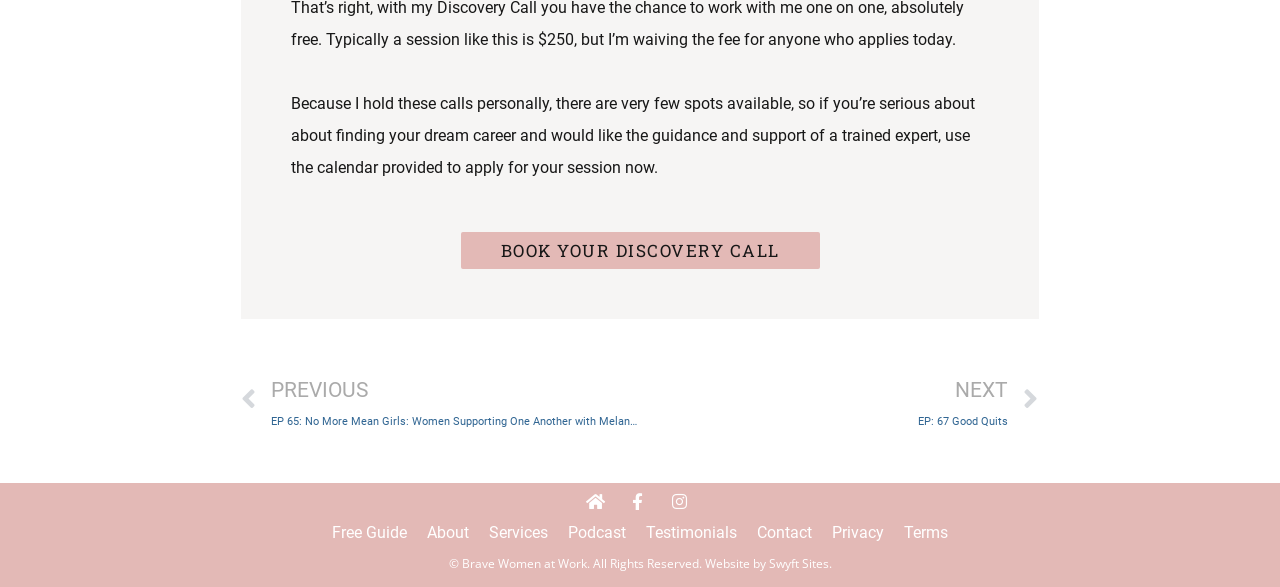For the following element description, predict the bounding box coordinates in the format (top-left x, top-left y, bottom-right x, bottom-right y). All values should be floating point numbers between 0 and 1. Description: Who We Are

None